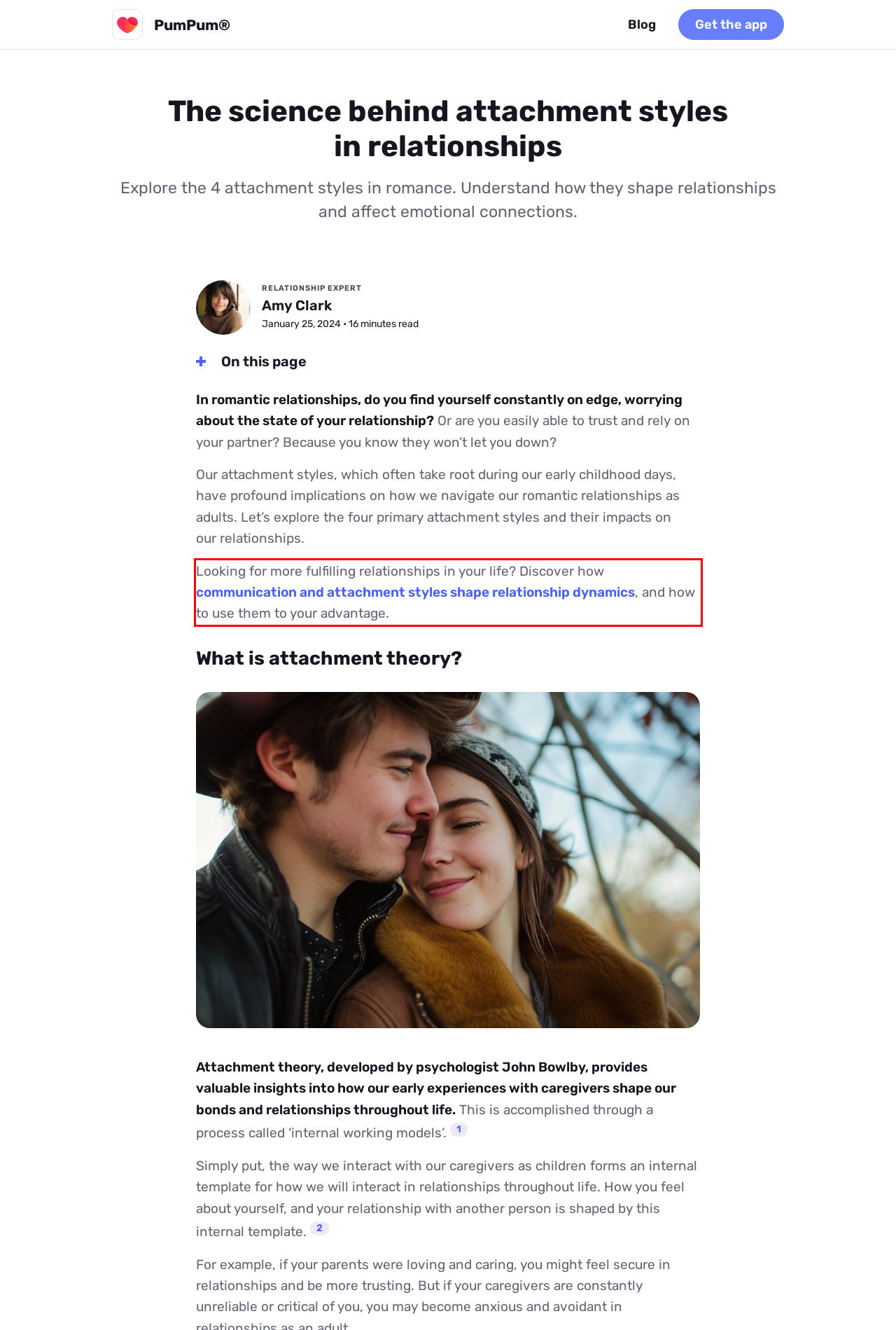Please identify the text within the red rectangular bounding box in the provided webpage screenshot.

Looking for more fulfilling relationships in your life? Discover how communication and attachment styles shape relationship dynamics, and how to use them to your advantage.